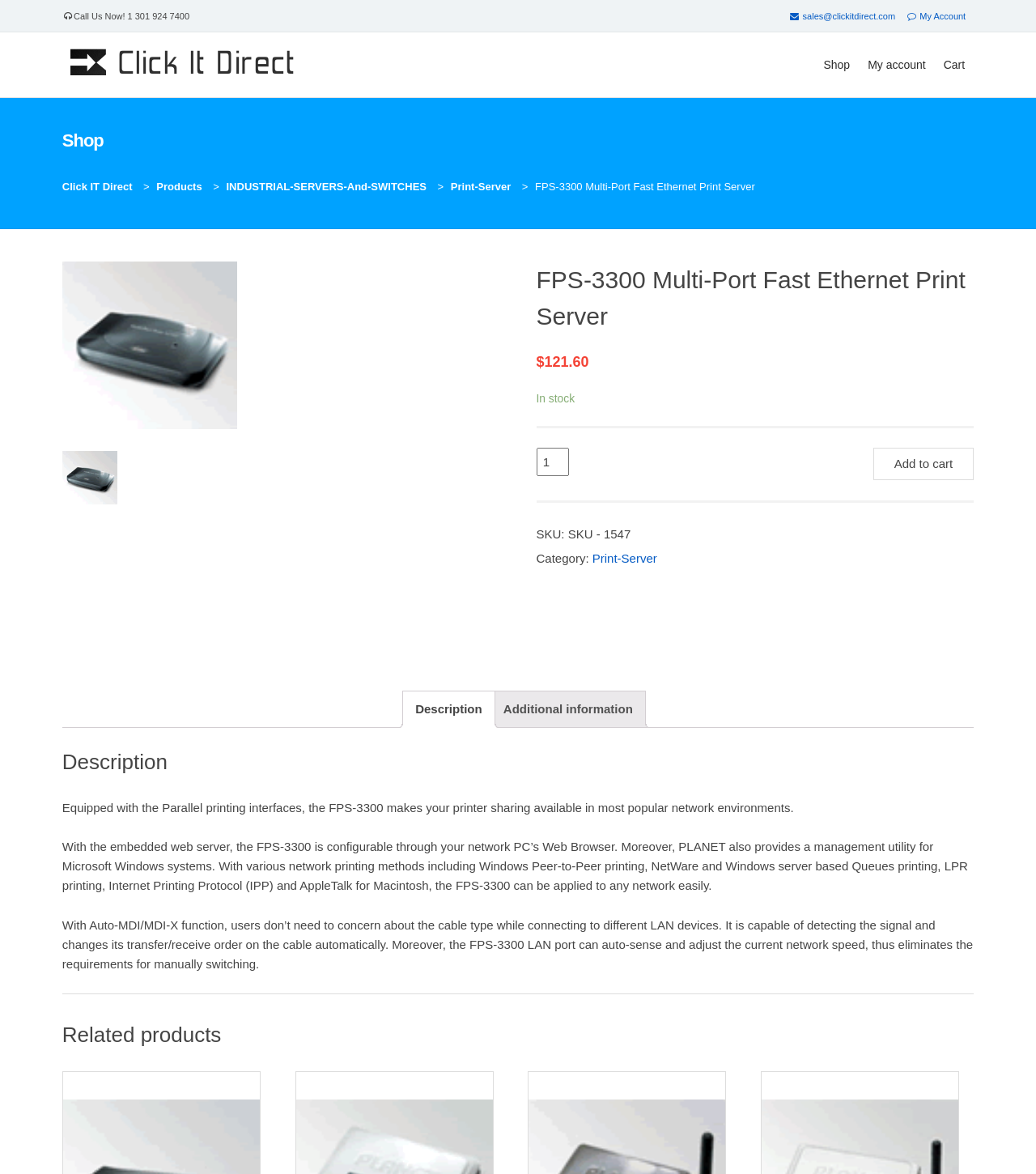What is the function of the FPS-3300?
Based on the visual, give a brief answer using one word or a short phrase.

Printer sharing